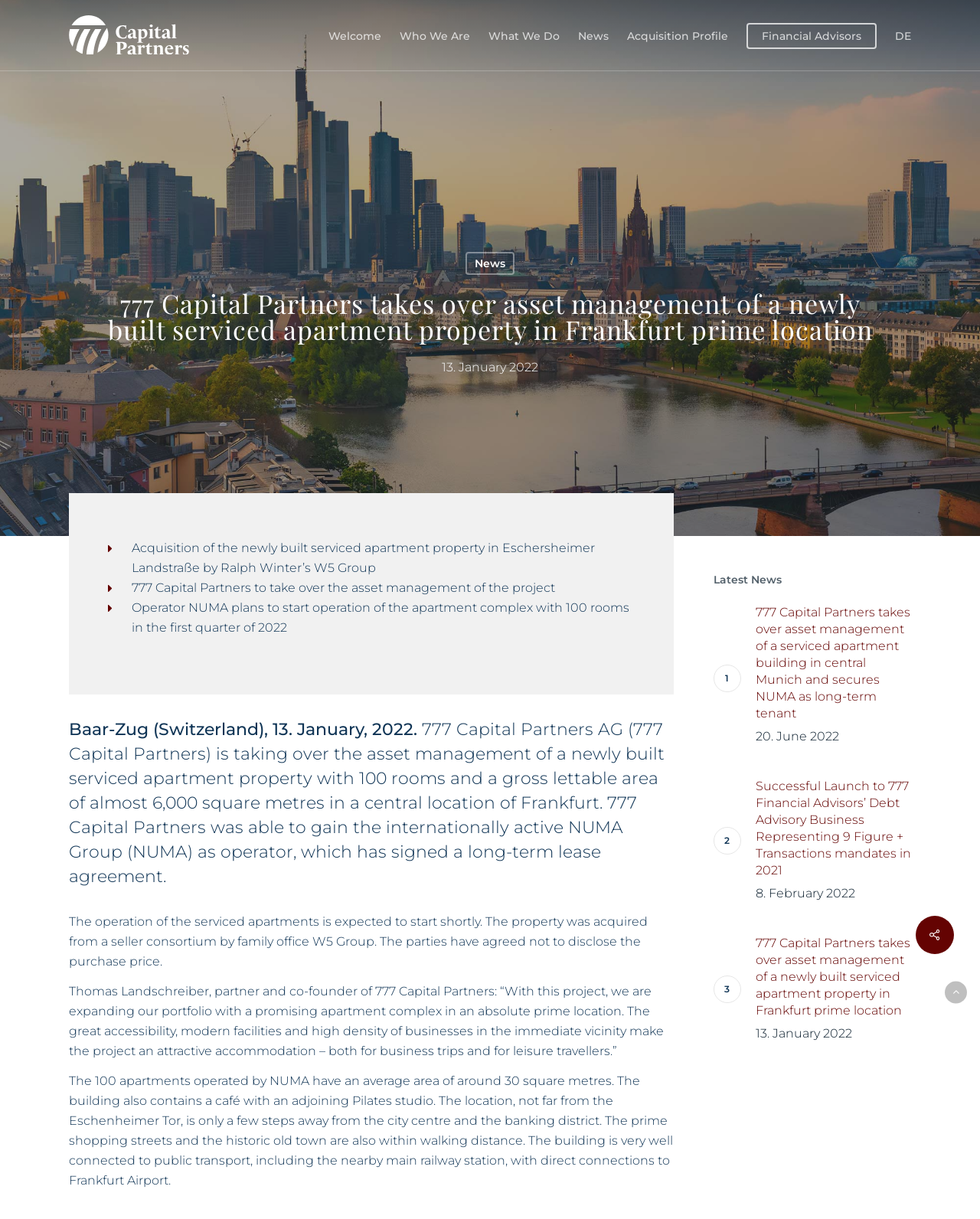Locate the bounding box coordinates of the element's region that should be clicked to carry out the following instruction: "Back to top". The coordinates need to be four float numbers between 0 and 1, i.e., [left, top, right, bottom].

[0.964, 0.805, 0.987, 0.823]